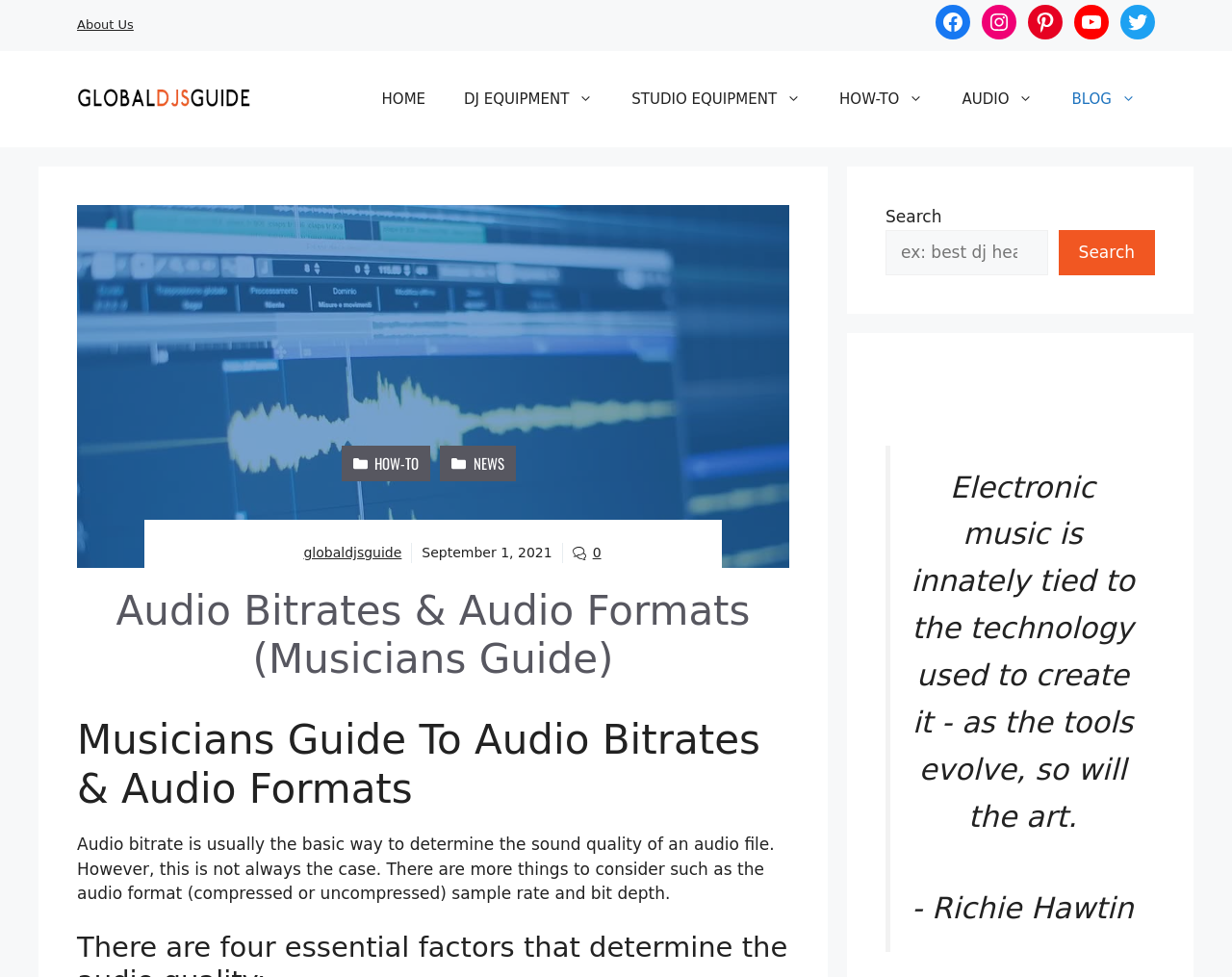Specify the bounding box coordinates of the area that needs to be clicked to achieve the following instruction: "Go to the 'ENTERTAINMENT' section".

None